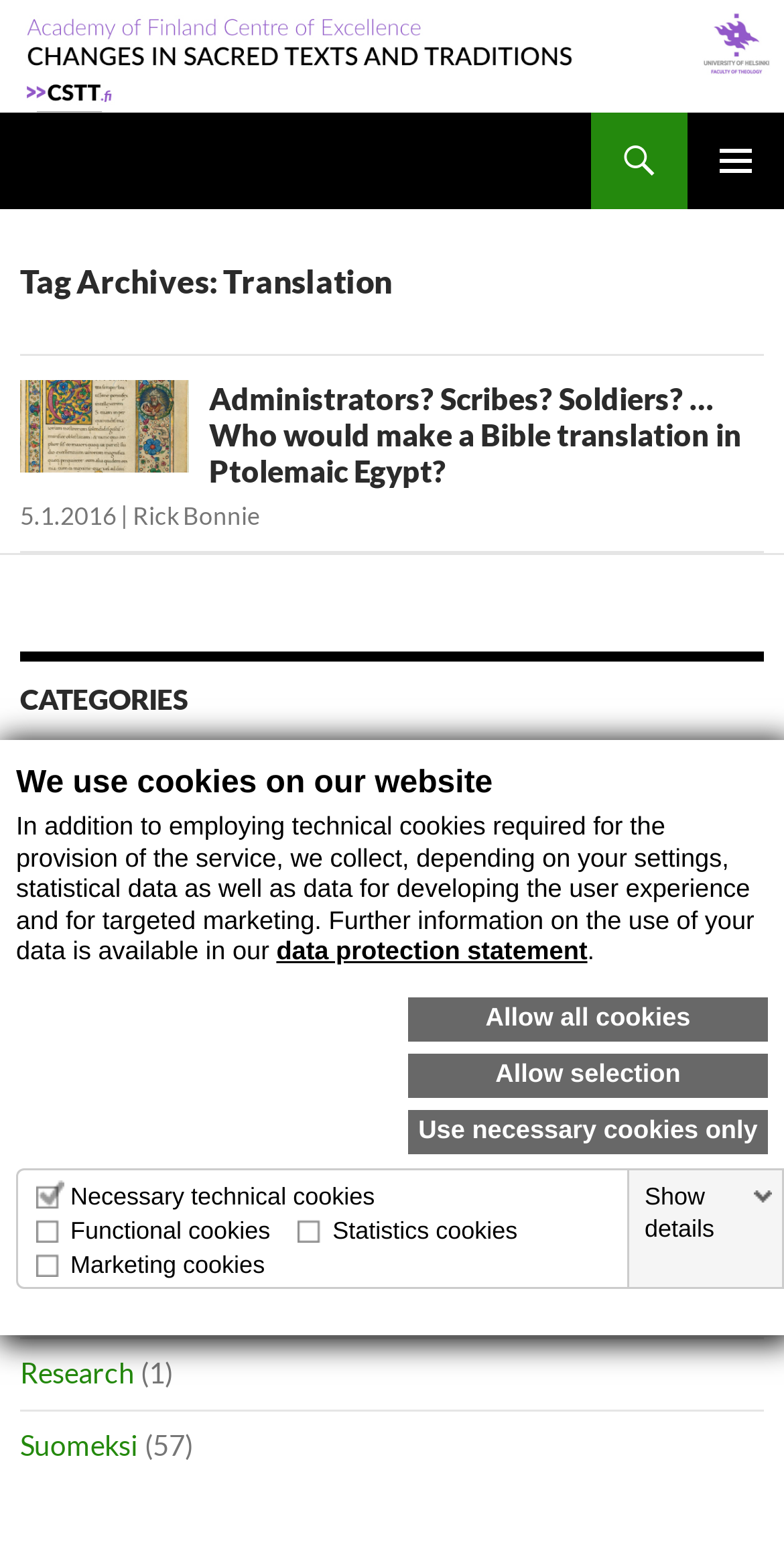Indicate the bounding box coordinates of the element that needs to be clicked to satisfy the following instruction: "Click on Basilique Notre-Dame-du-Cap". The coordinates should be four float numbers between 0 and 1, i.e., [left, top, right, bottom].

None